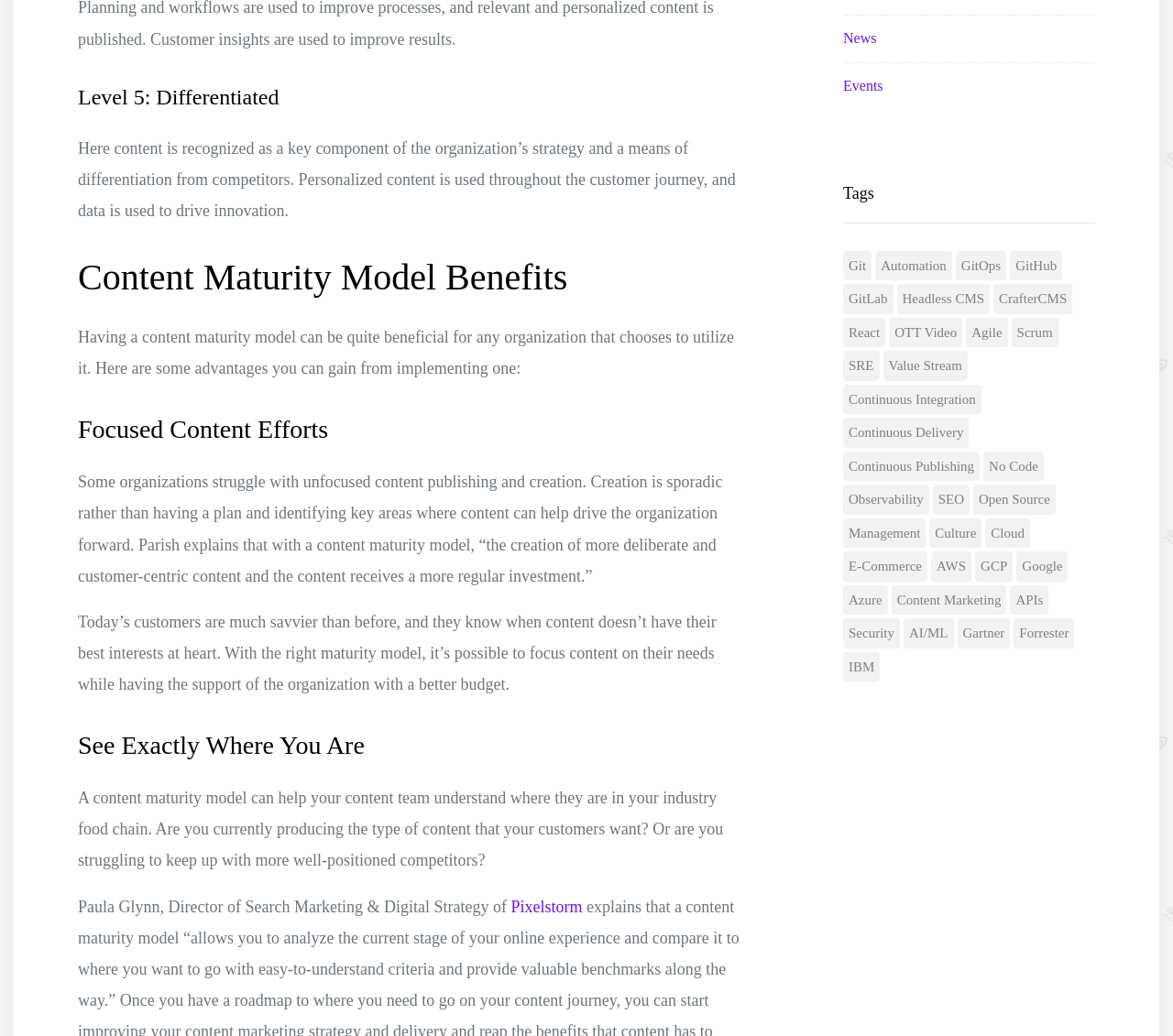Who is quoted in the webpage?
Please provide a comprehensive answer based on the contents of the image.

The webpage quotes Paula Glynn, Director of Search Marketing & Digital Strategy of Pixelstorm, discussing the benefits of a content maturity model.